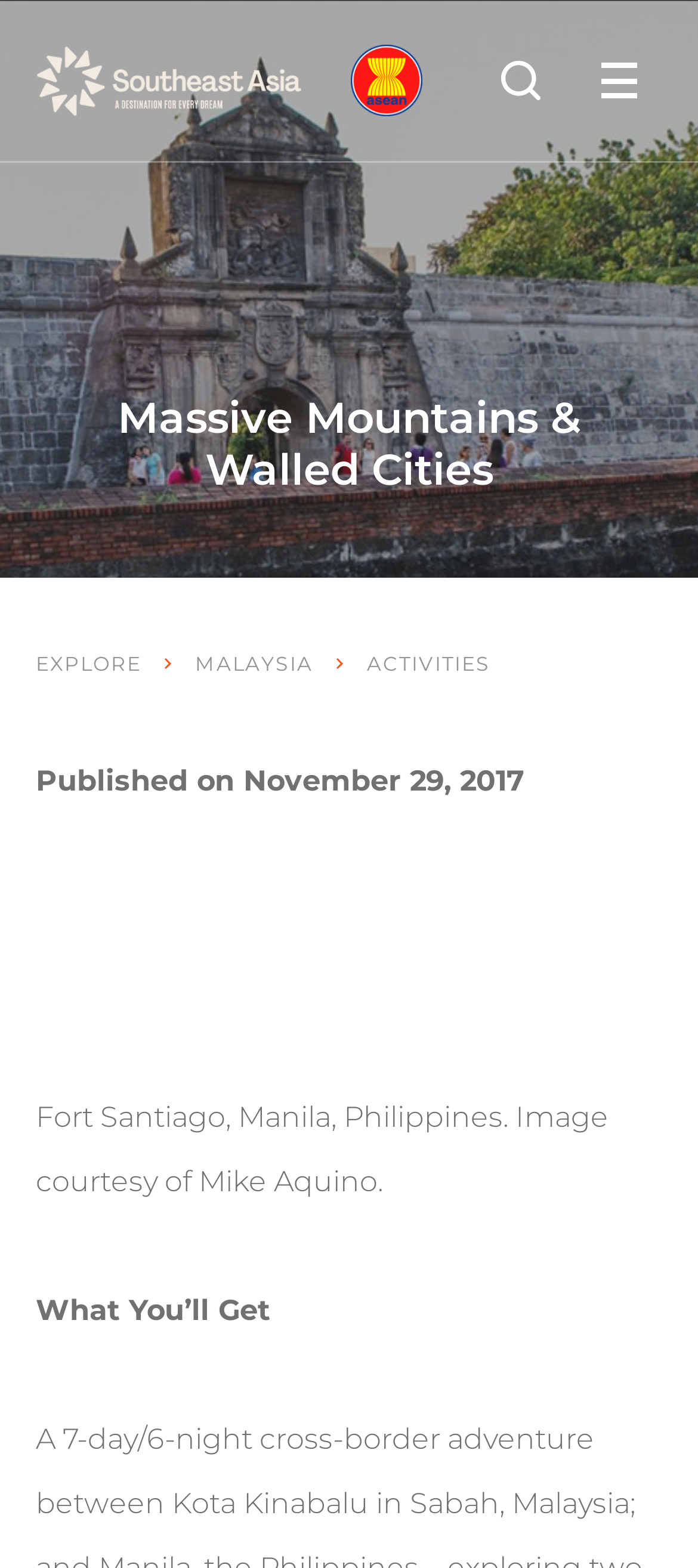Identify and provide the text of the main header on the webpage.

Massive Mountains & Walled Cities